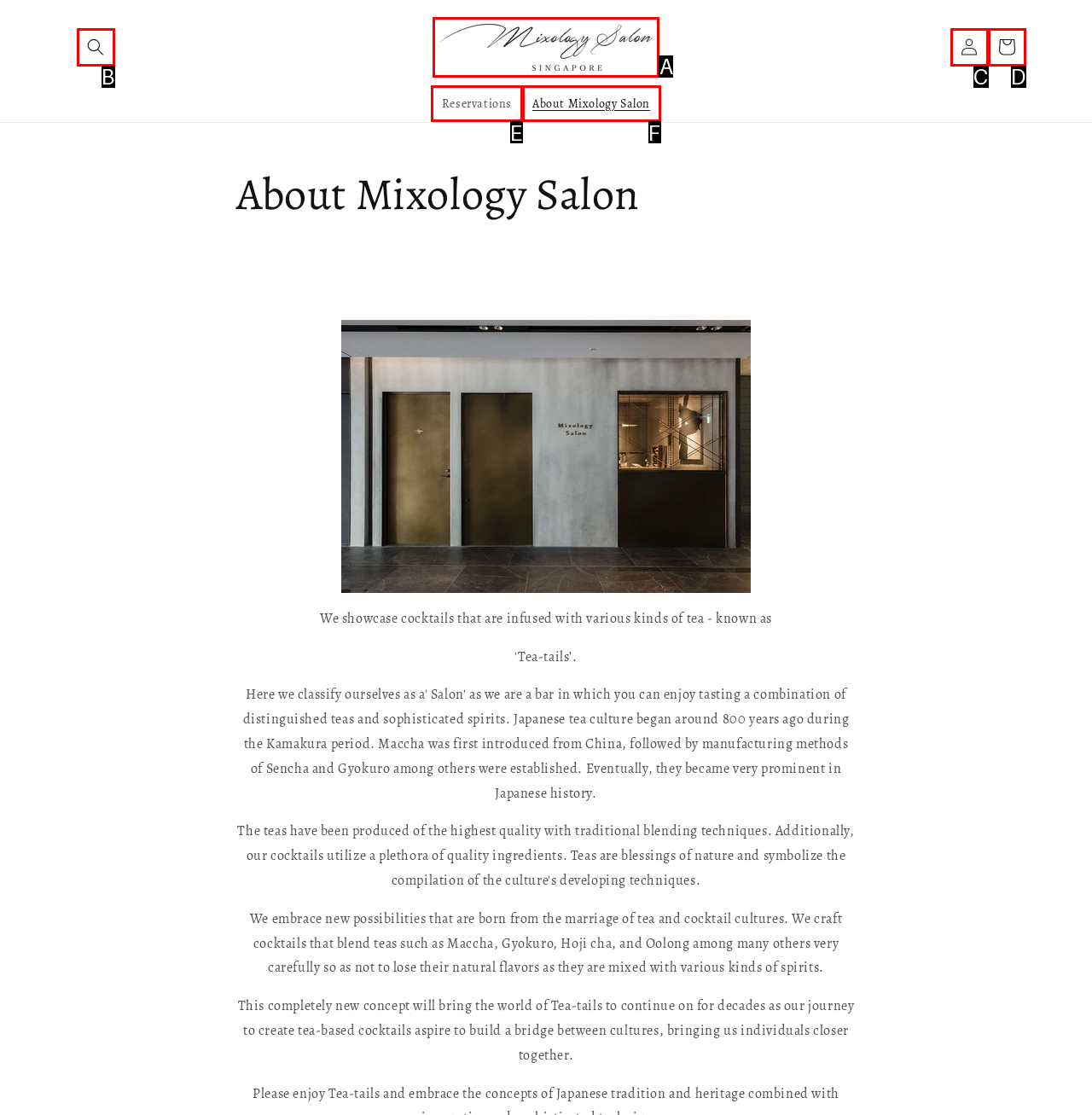Match the element description to one of the options: aria-label="Search"
Respond with the corresponding option's letter.

B